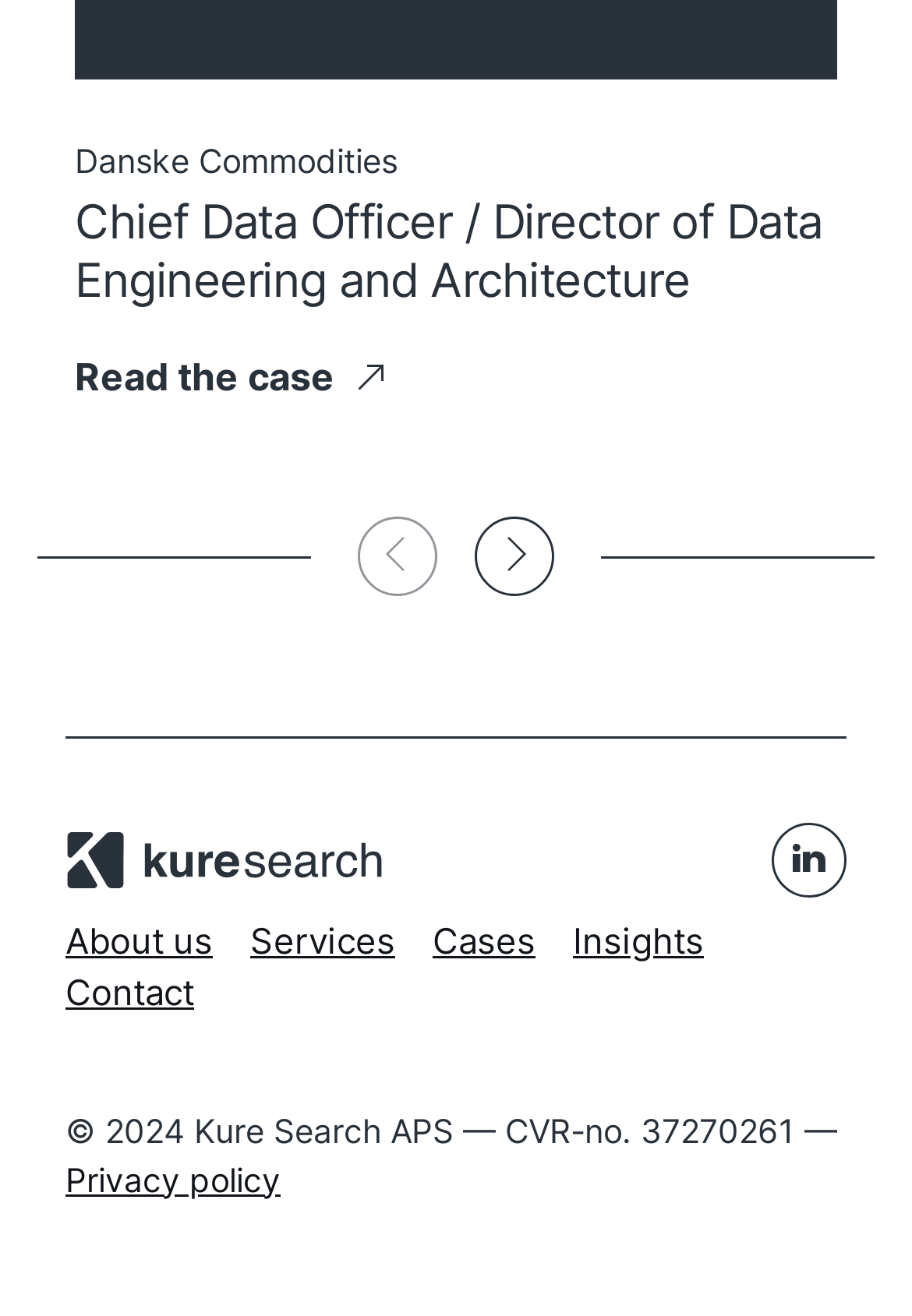Answer the following inquiry with a single word or phrase:
What is the type of the second link in the footer?

LinkedIn